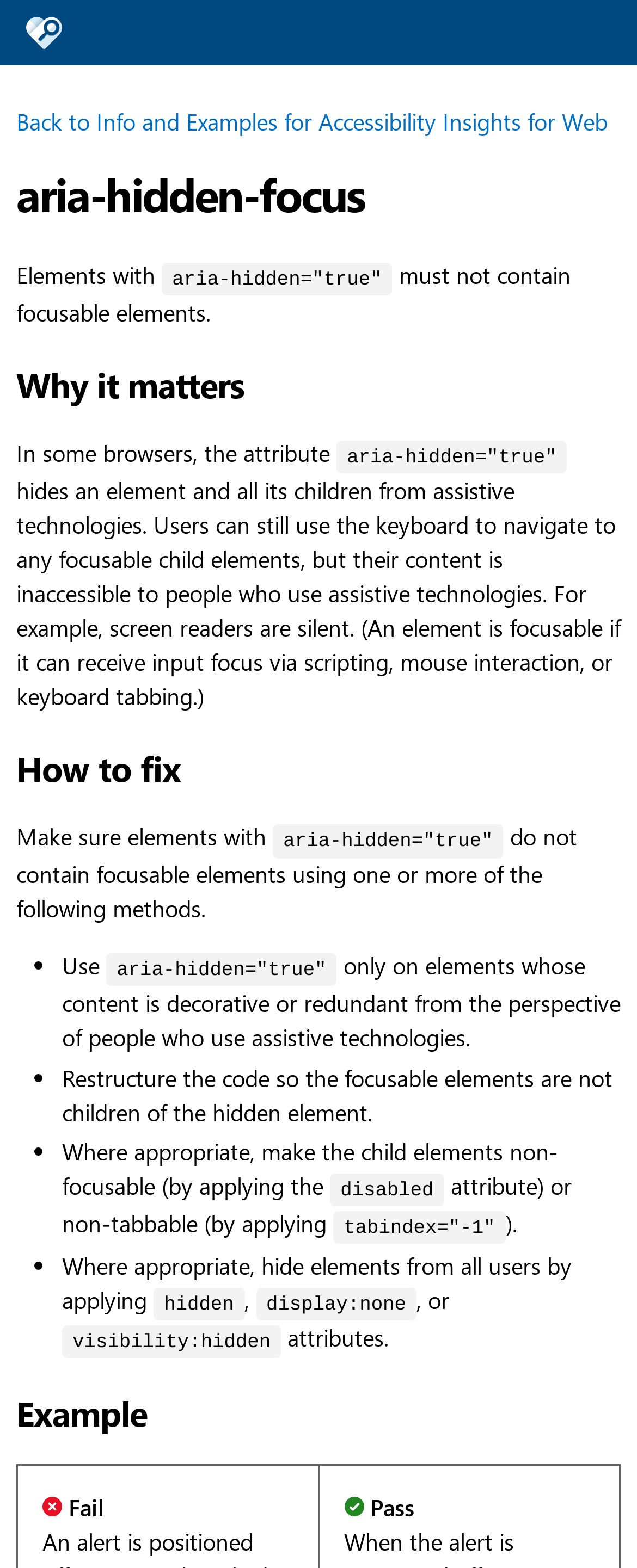Provide a brief response to the question below using a single word or phrase: 
What is the difference between 'Fail' and 'Pass' examples?

One has accessibility issues